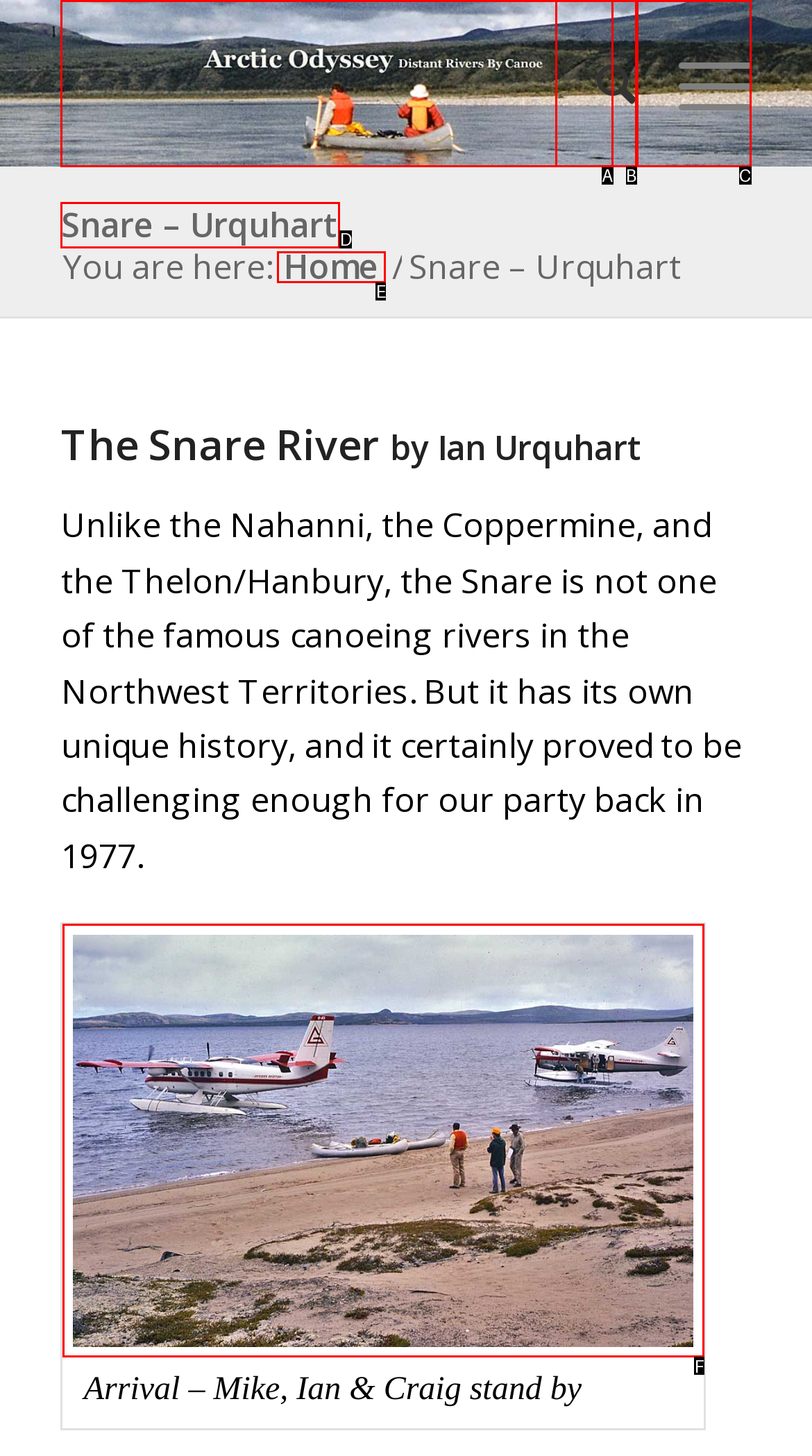Select the letter that aligns with the description: Snare – Urquhart. Answer with the letter of the selected option directly.

D